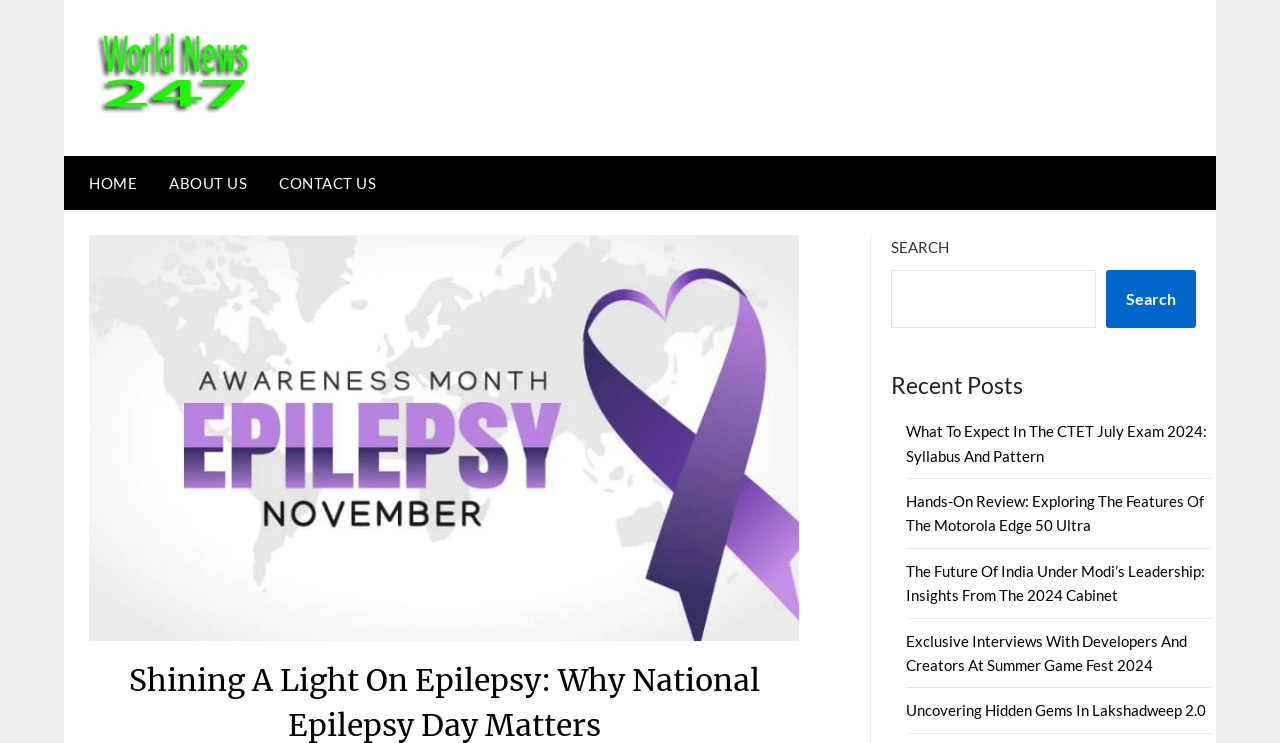Analyze the image and give a detailed response to the question:
How many navigation links are at the top of the webpage?

The top navigation bar has three links: 'HOME', 'ABOUT US', and 'CONTACT US'. These links are located at the top of the webpage, indicating that they are primary navigation links.